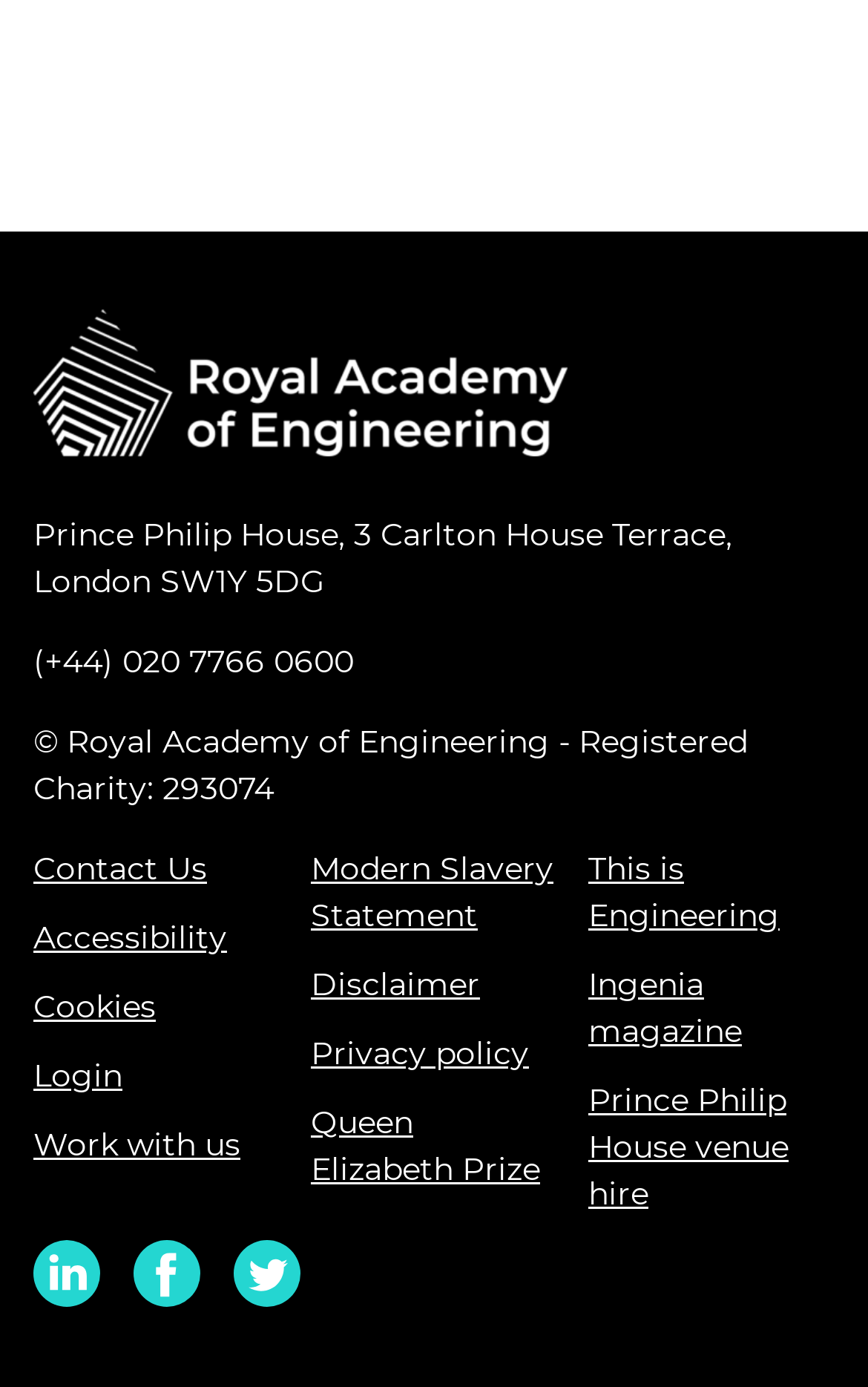Please give a succinct answer to the question in one word or phrase:
What is the address of Prince Philip House?

3 Carlton House Terrace, London SW1Y 5DG